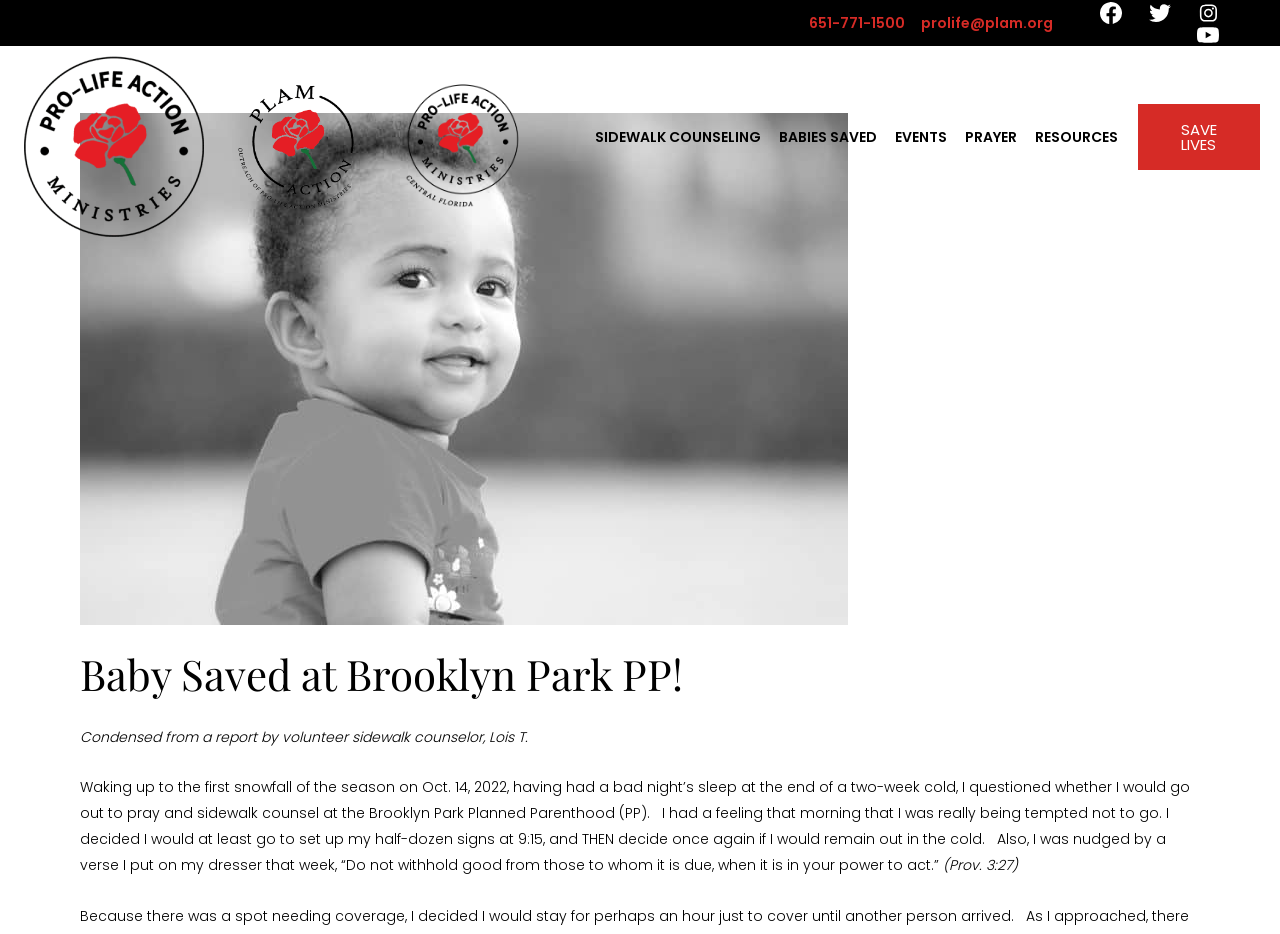Locate the bounding box coordinates of the element you need to click to accomplish the task described by this instruction: "View the EVENTS page".

[0.699, 0.122, 0.74, 0.171]